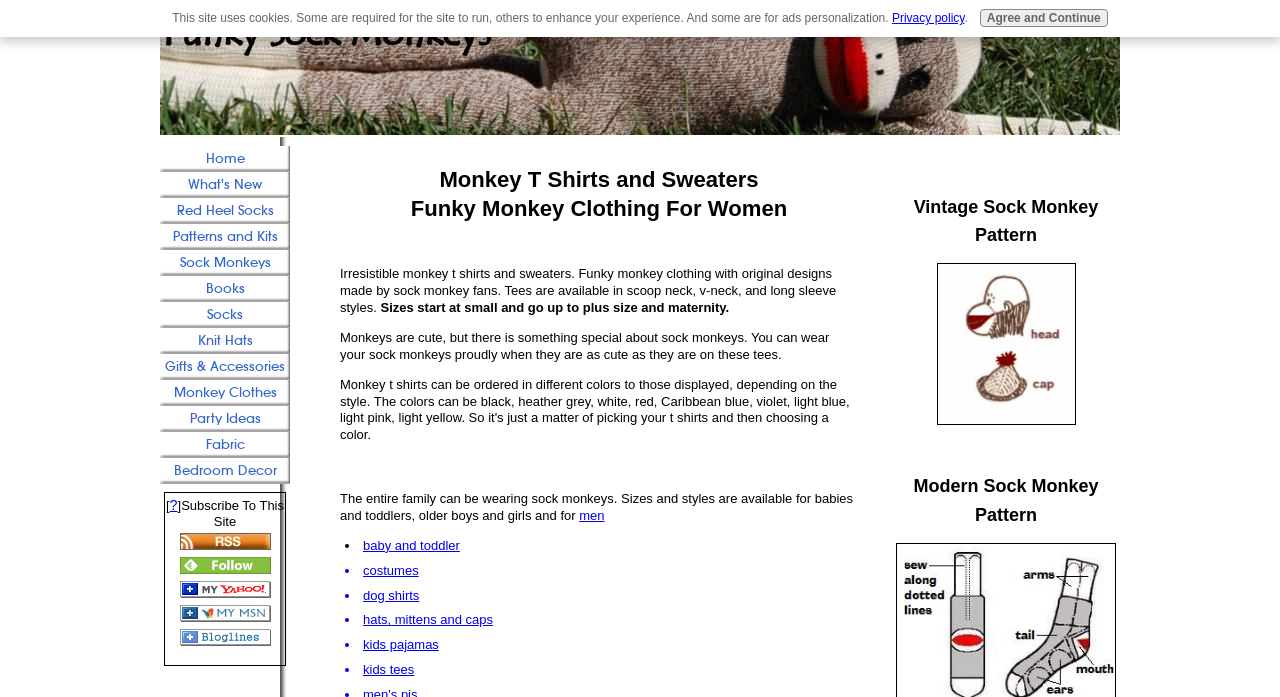Extract the bounding box coordinates for the described element: "Party Ideas". The coordinates should be represented as four float numbers between 0 and 1: [left, top, right, bottom].

[0.125, 0.582, 0.227, 0.62]